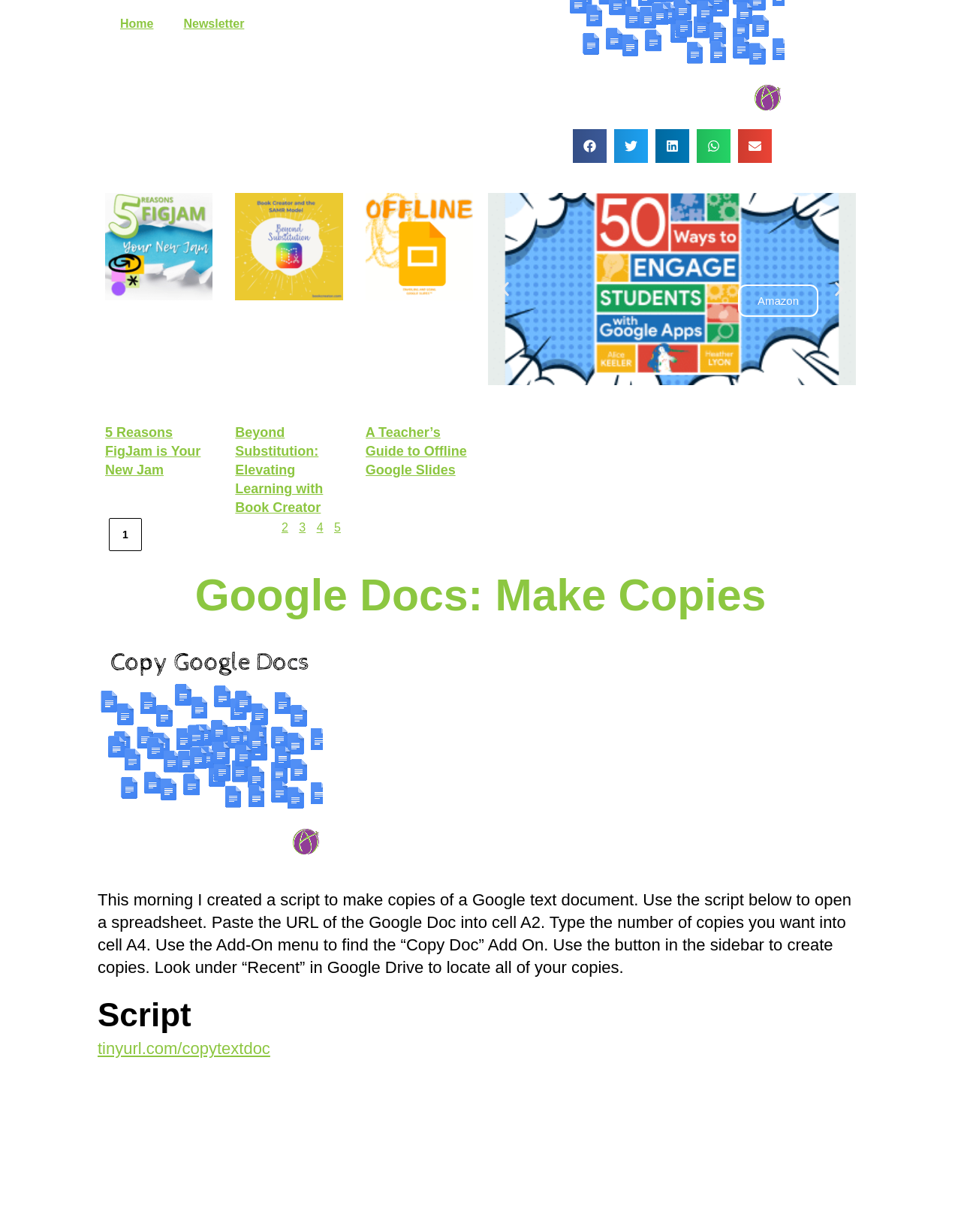Determine the bounding box coordinates for the UI element described. Format the coordinates as (top-left x, top-left y, bottom-right x, bottom-right y) and ensure all values are between 0 and 1. Element description: FIND OUT MORE →

None